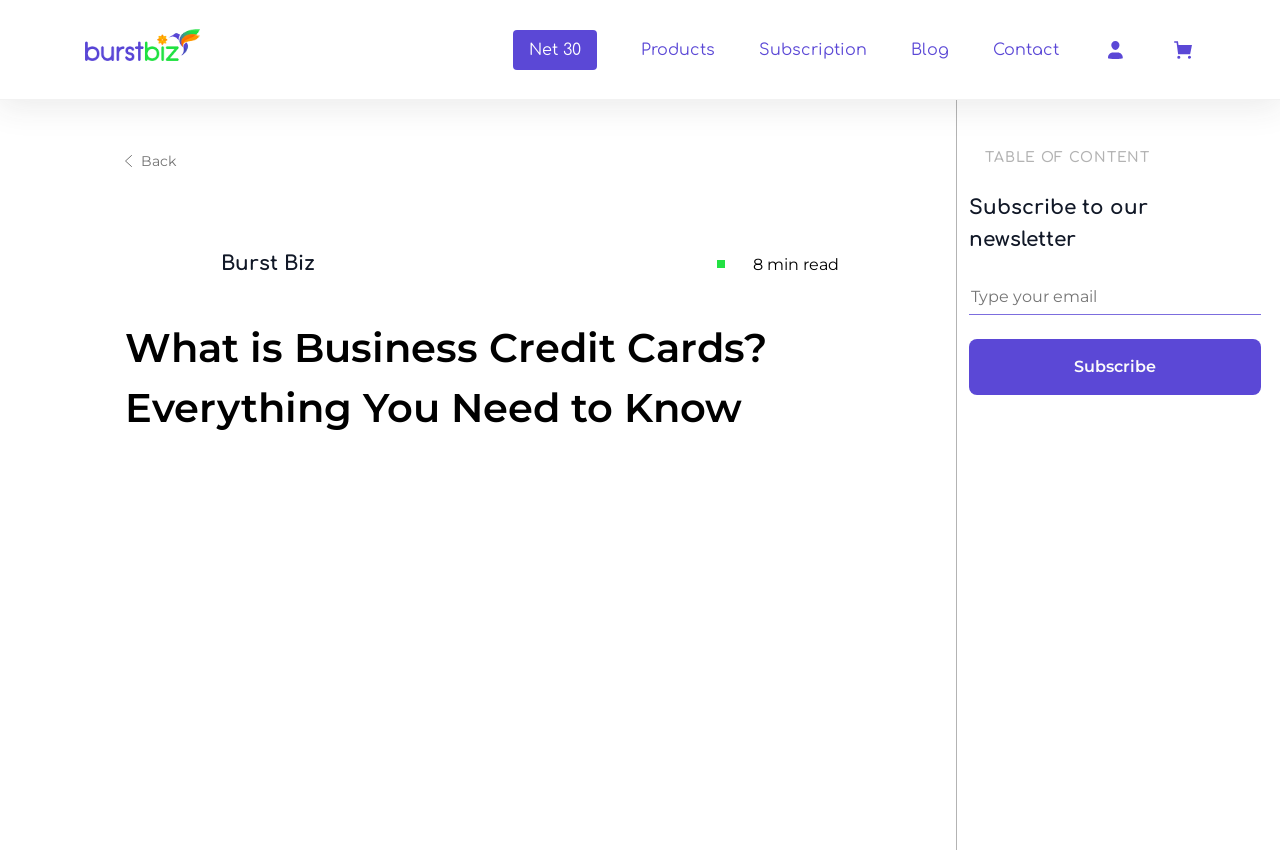Find the bounding box coordinates for the HTML element specified by: "Products".

[0.038, 0.231, 0.081, 0.251]